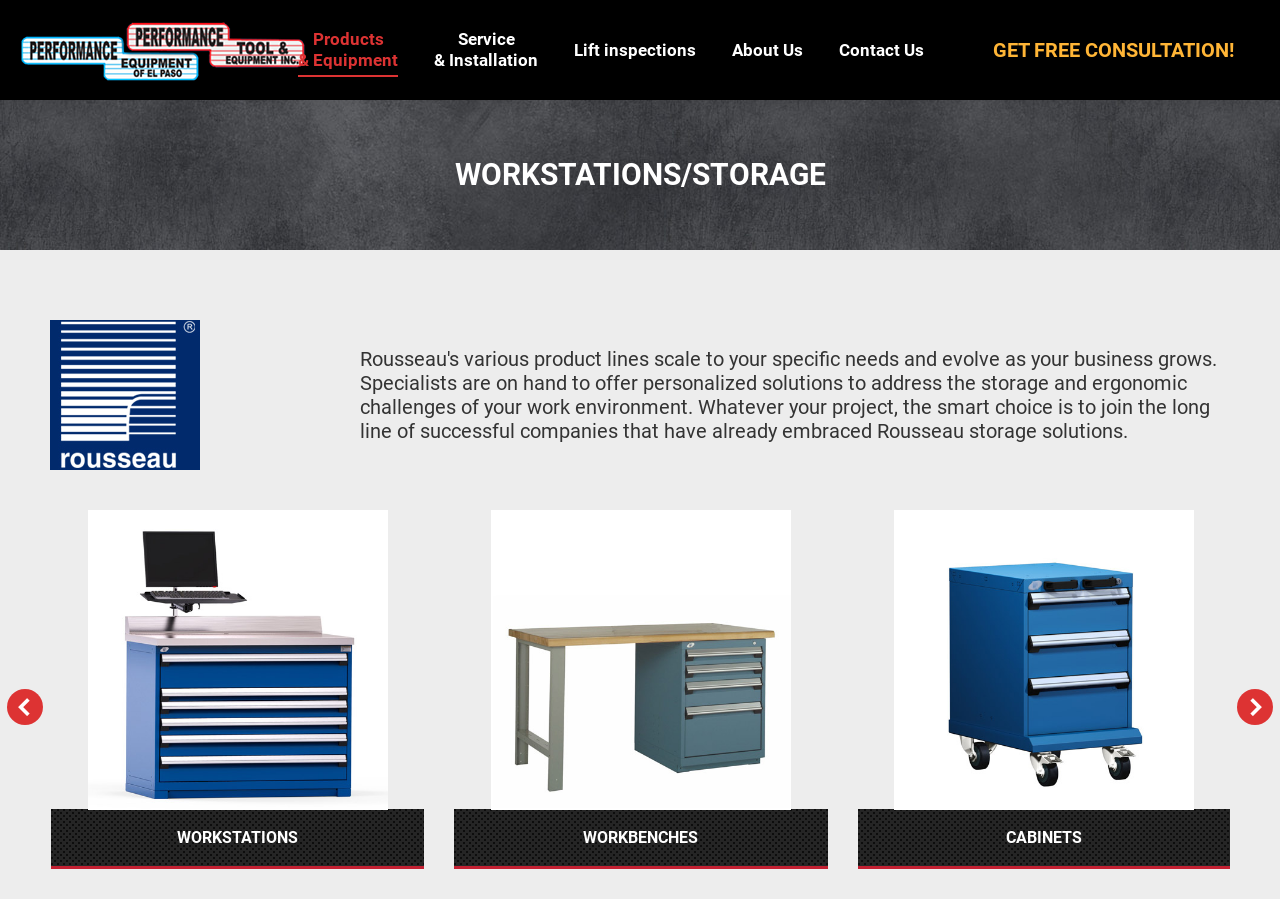Find and indicate the bounding box coordinates of the region you should select to follow the given instruction: "Learn about workstations".

[0.04, 0.567, 0.331, 0.966]